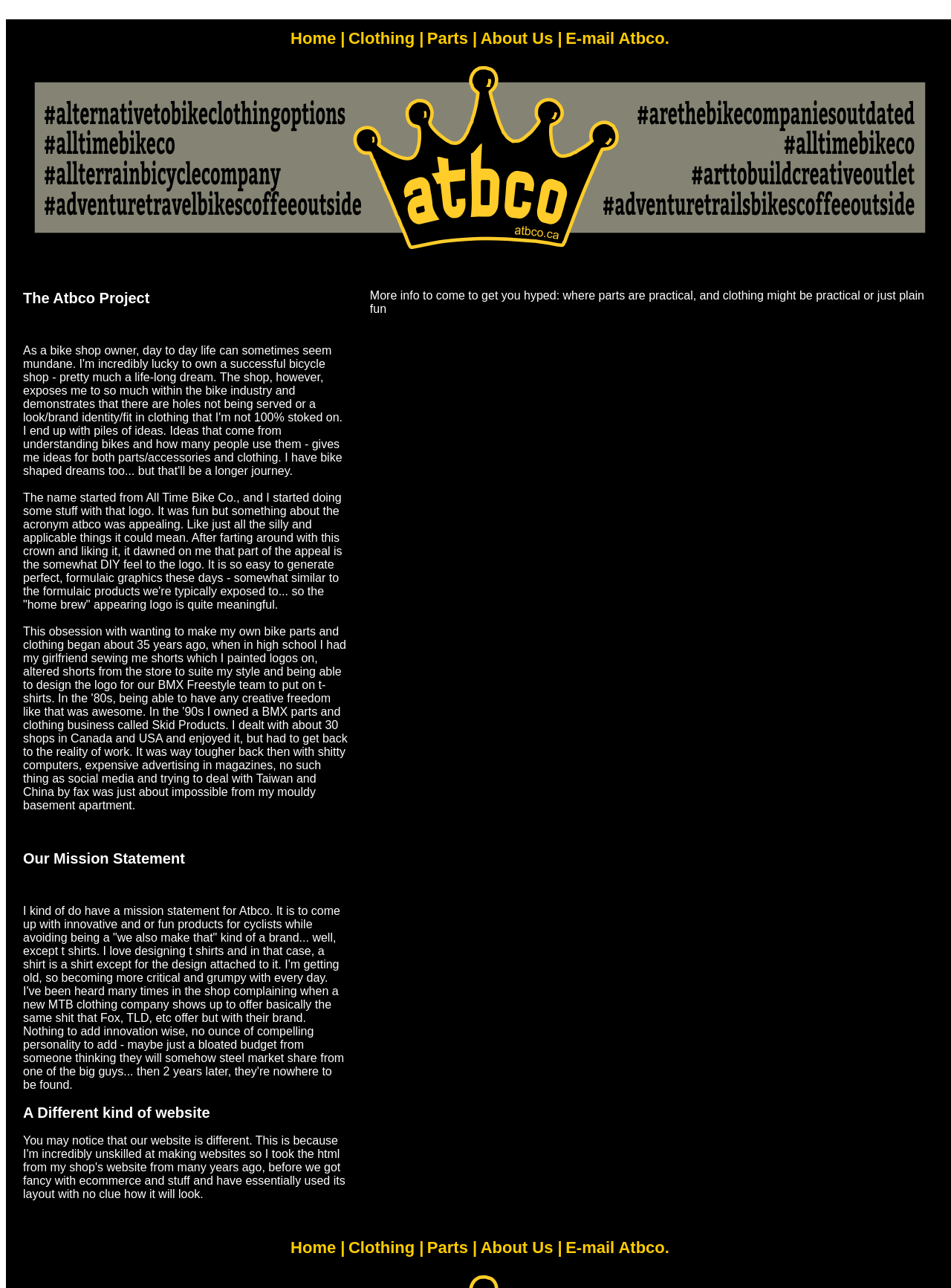Please find the bounding box coordinates of the element's region to be clicked to carry out this instruction: "Learn more about Parts".

[0.449, 0.023, 0.502, 0.037]